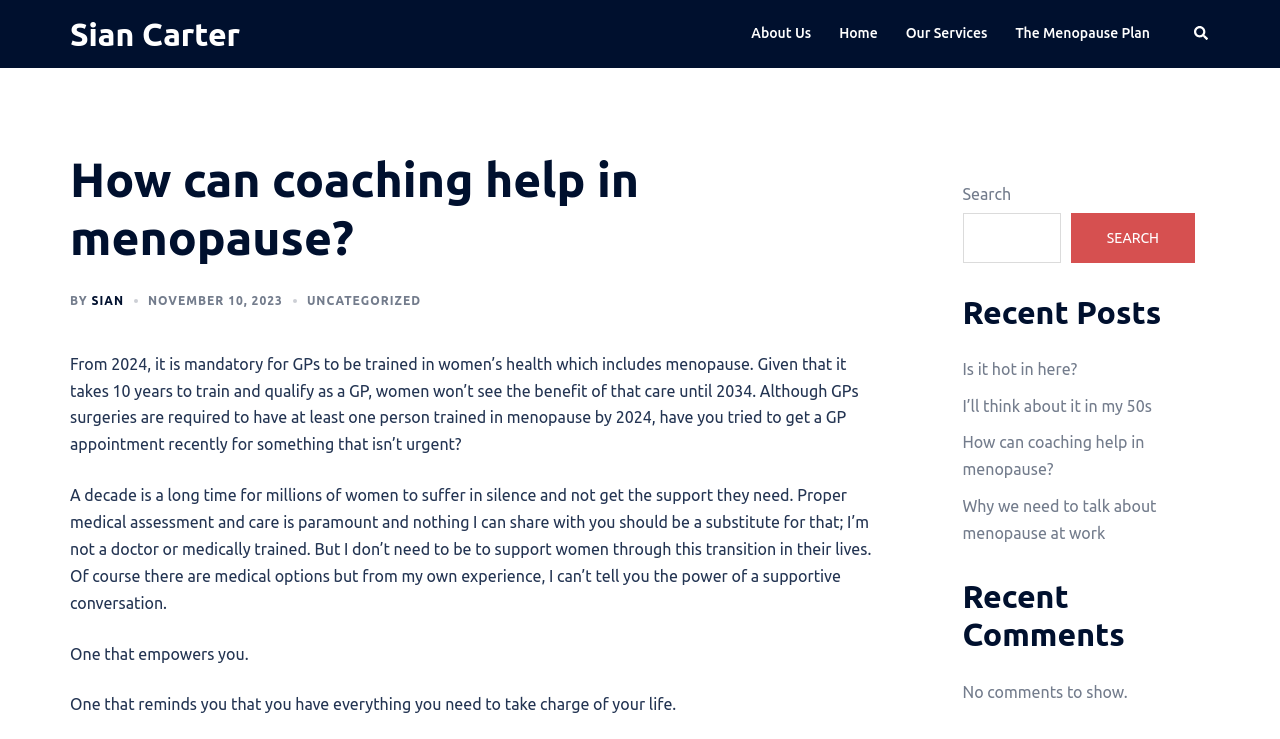Please answer the following question using a single word or phrase: What is the author of the article?

Sian Carter